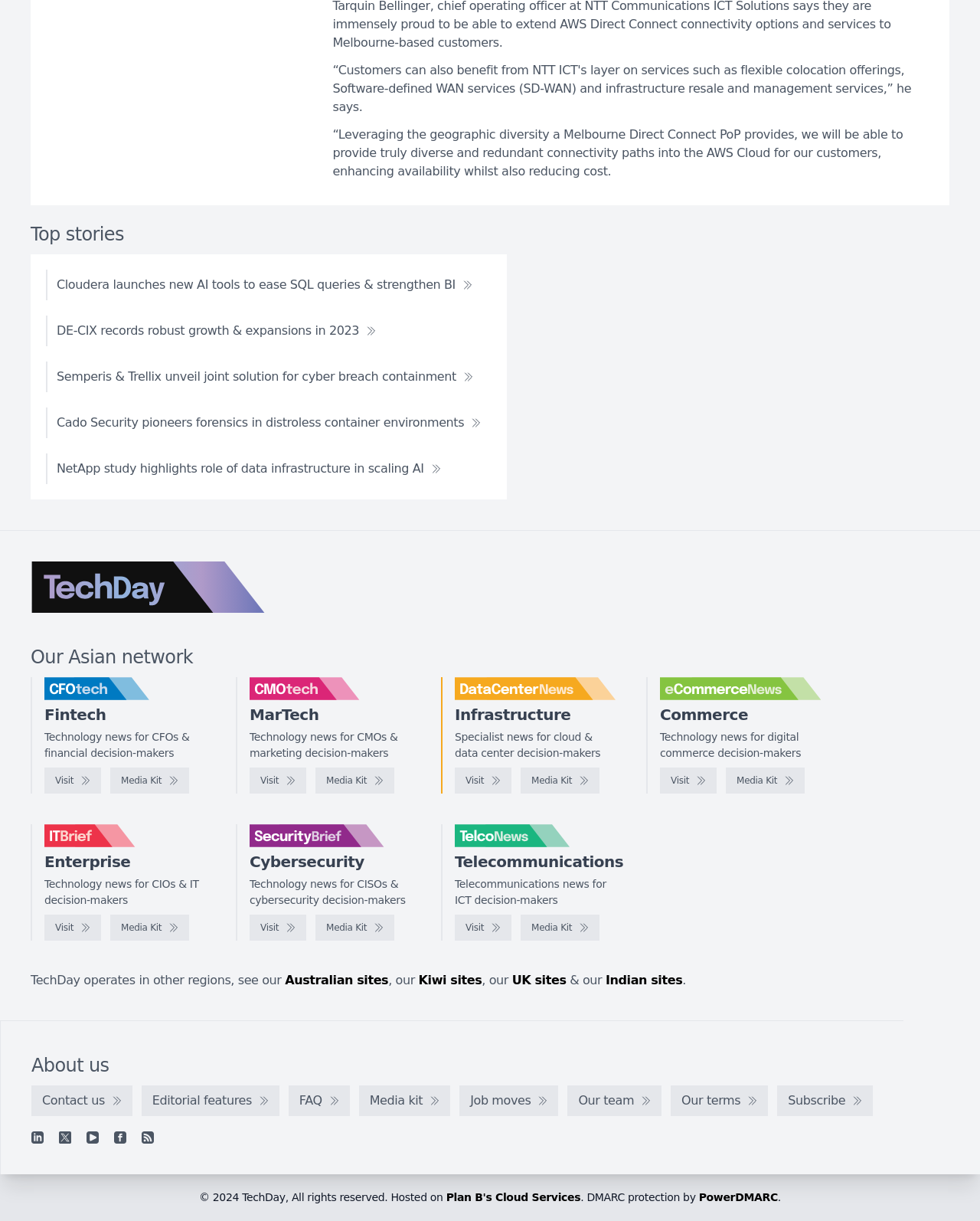What is the purpose of the 'Visit' links?
Provide a detailed and extensive answer to the question.

The 'Visit' links are associated with logos of different websites, such as 'TechDay logo', 'CFOtech logo', and 'DataCenterNews logo'. The text content near these links suggests that they are related to visiting other websites, such as 'Technology news for CFOs & financial decision-makers' and 'Specialist news for cloud & data center decision-makers'. Therefore, the purpose of the 'Visit' links is to visit other websites.